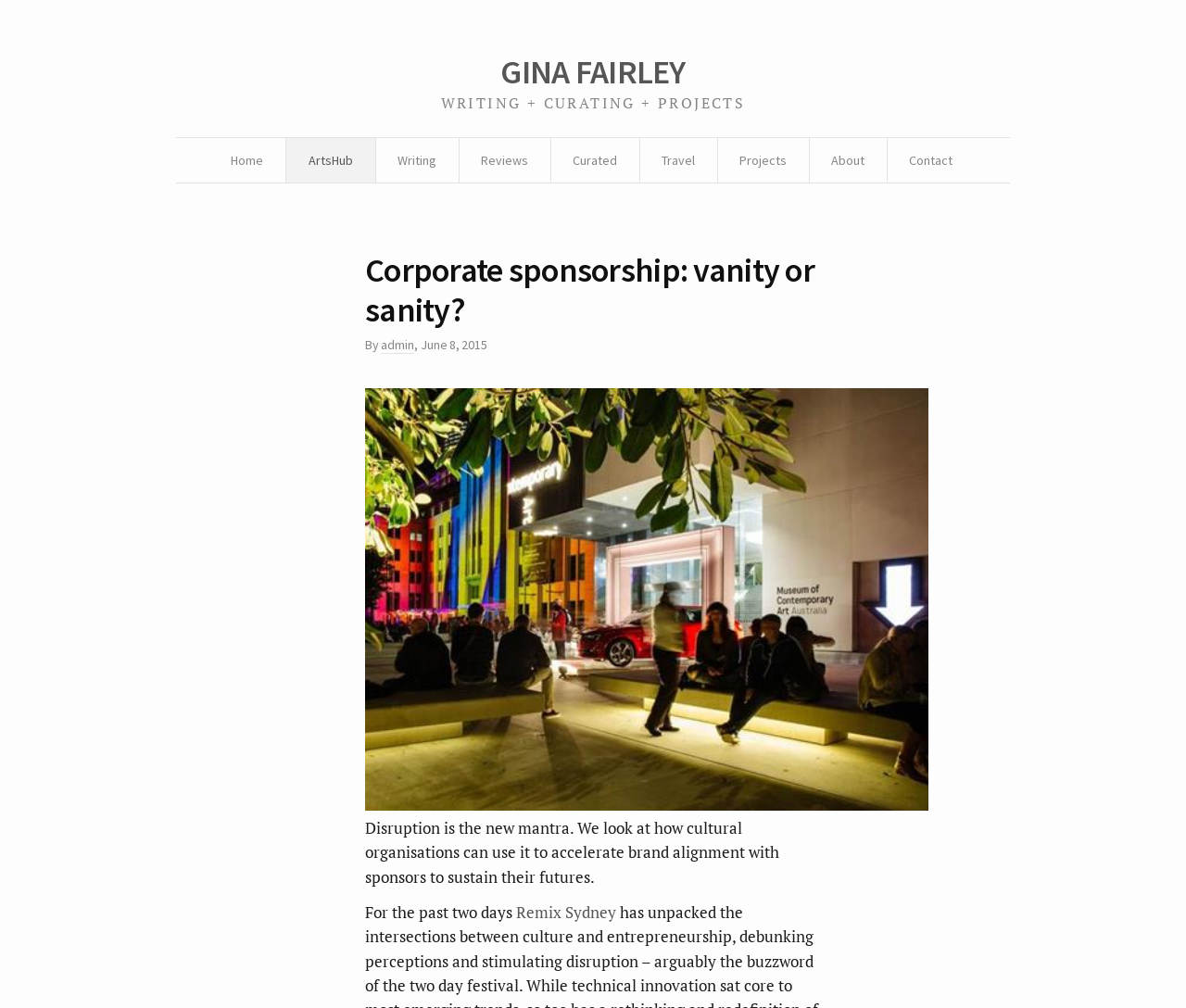What is the author's name?
Deliver a detailed and extensive answer to the question.

The author's name is mentioned in the heading 'GINA FAIRLEY' at the top of the webpage, and it is also a link.